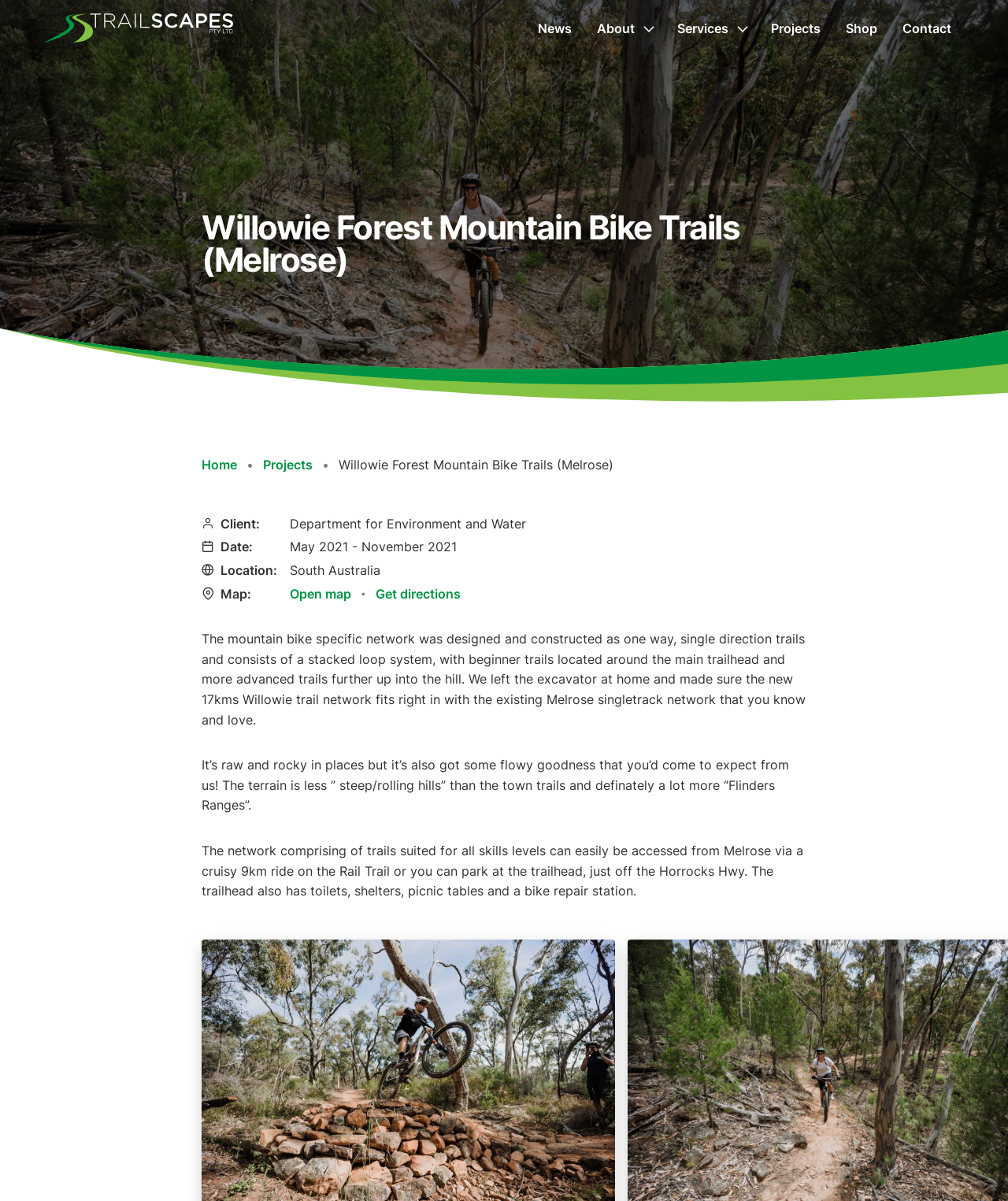Please identify the bounding box coordinates of the area that needs to be clicked to follow this instruction: "Open the 'Shop' page".

[0.827, 0.0, 0.883, 0.047]